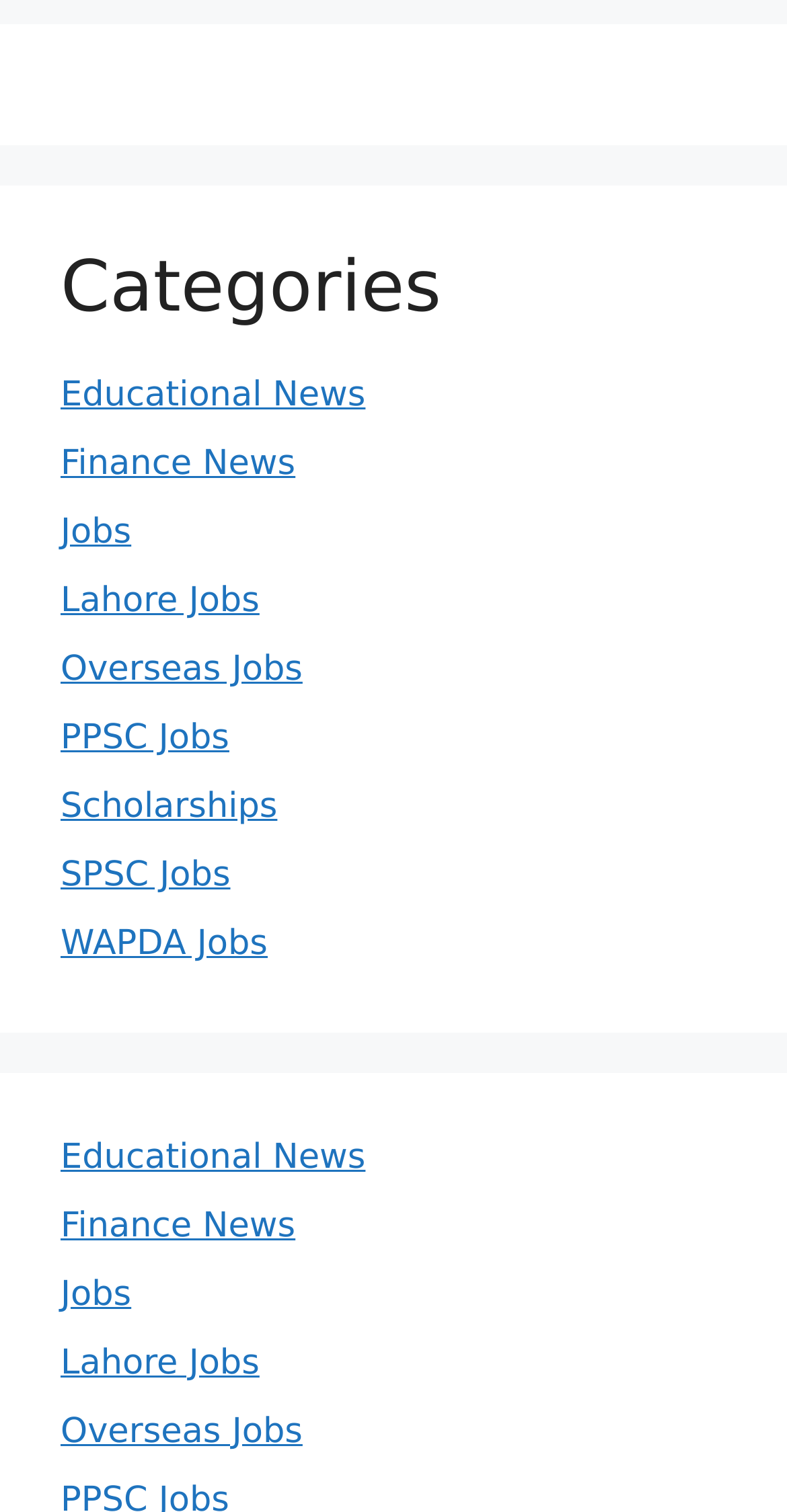Please identify the bounding box coordinates of the element's region that needs to be clicked to fulfill the following instruction: "Browse Jobs". The bounding box coordinates should consist of four float numbers between 0 and 1, i.e., [left, top, right, bottom].

[0.077, 0.339, 0.167, 0.366]